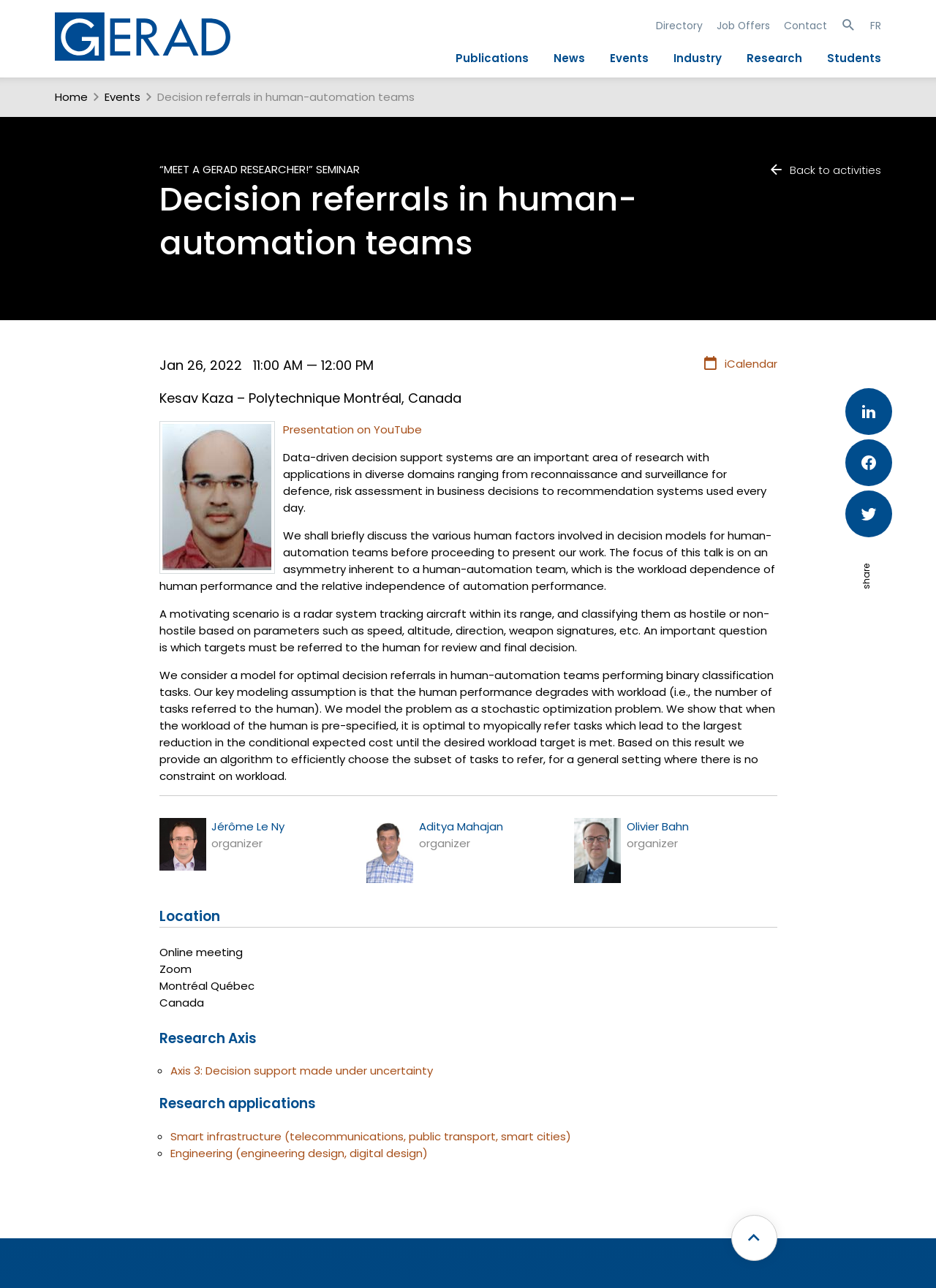Find the bounding box coordinates of the element's region that should be clicked in order to follow the given instruction: "Click the 'Home' link". The coordinates should consist of four float numbers between 0 and 1, i.e., [left, top, right, bottom].

[0.059, 0.069, 0.094, 0.082]